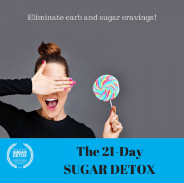Offer a detailed account of the various components present in the image.

This vibrant and engaging image promotes the "21-Day Sugar Detox" program. A joyful individual, playfully covering their eyes with one hand, holds a colorful lollipop in the other, symbolizing the struggle against sugar cravings. The catchy phrase "Eliminate carb and sugar cravings!" emphasizes the detox's goal of helping participants overcome their dependence on sugar and refined carbs. The bold blue banner at the bottom announces the program name, while the seal on the left suggests a recognized quality or endorsement, enhancing its appeal to prospective participants. This image captures the essence of a fun yet impactful dietary journey, inviting viewers to reconsider their relationship with sugar.